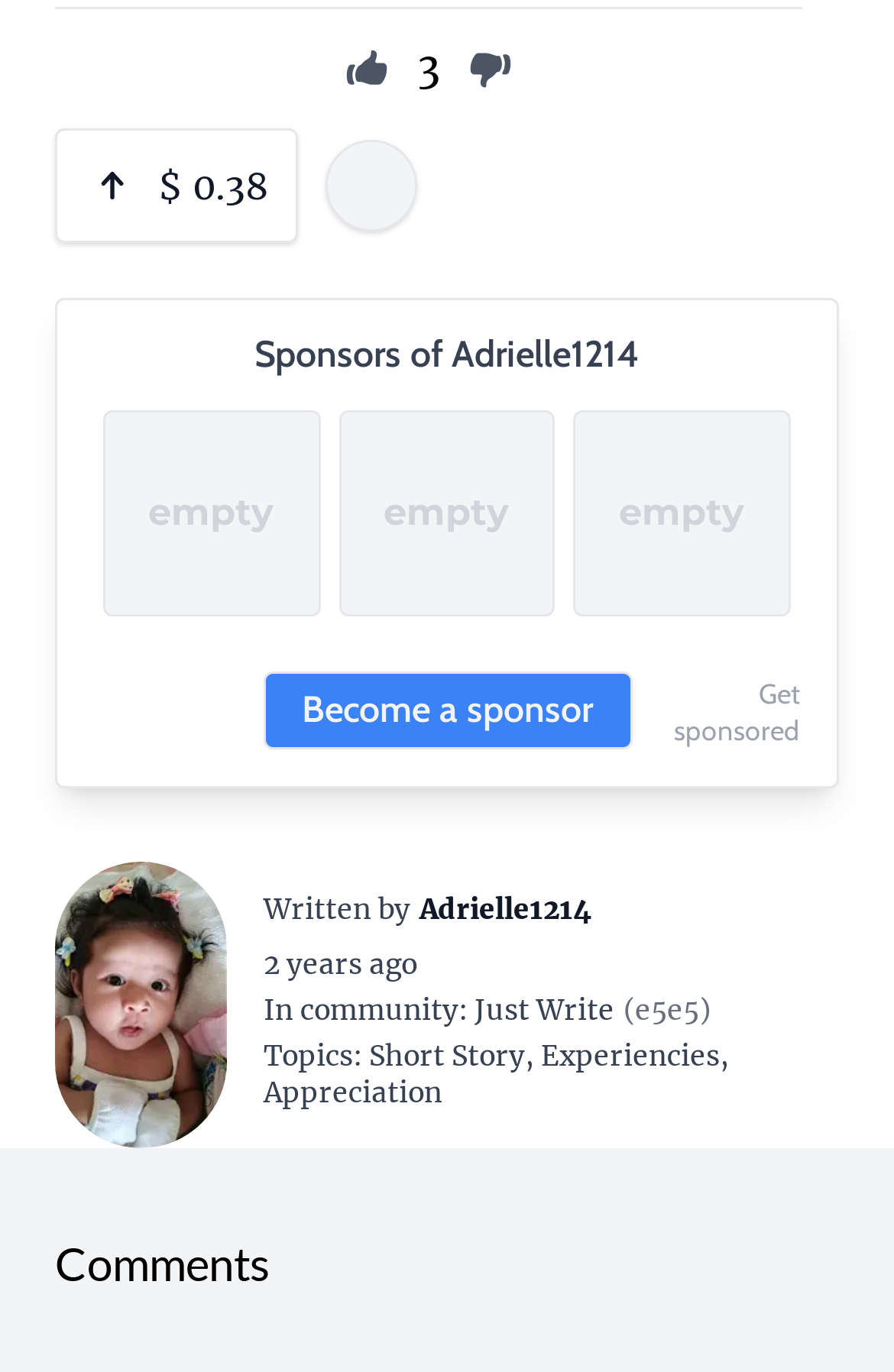Find the bounding box coordinates for the area that should be clicked to accomplish the instruction: "View Adrielle1214's profile".

[0.469, 0.649, 0.662, 0.676]